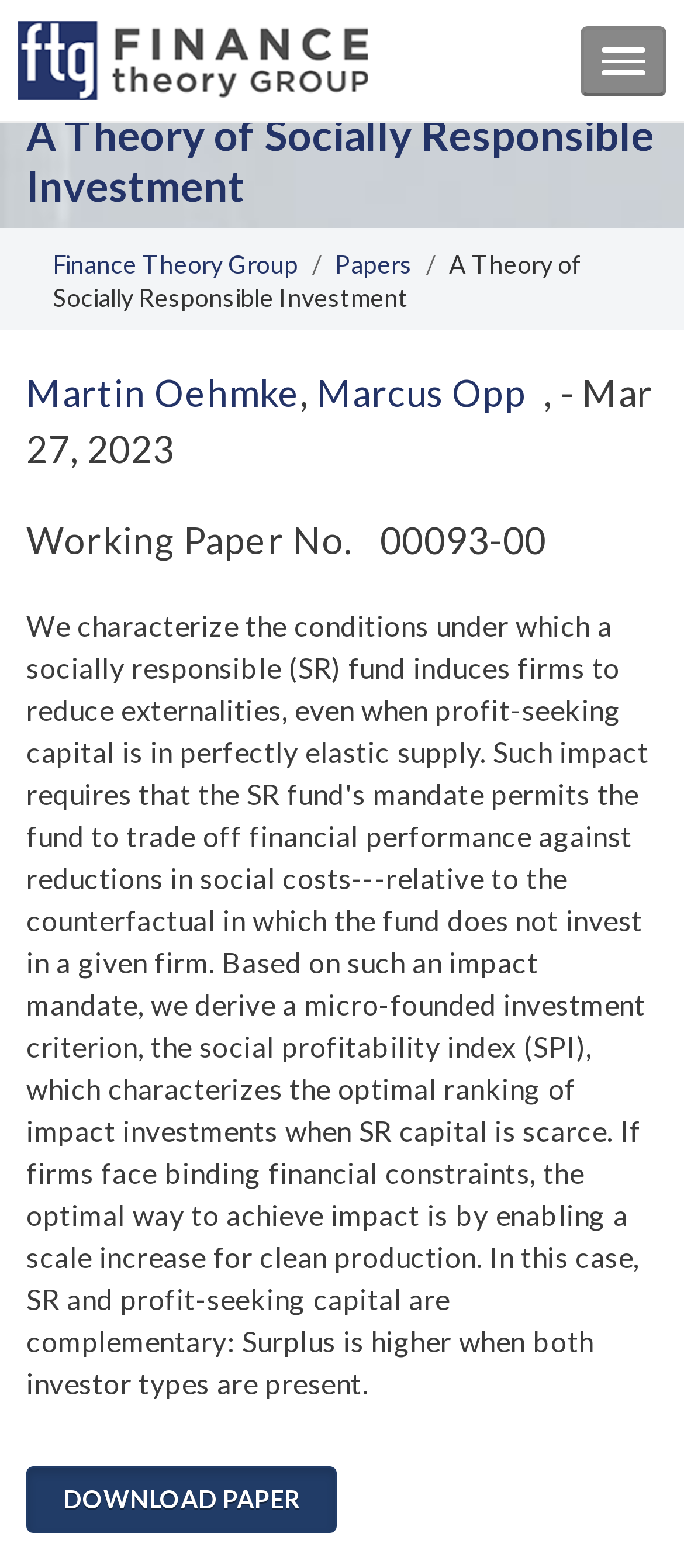Respond with a single word or phrase to the following question:
Who are the authors of the paper?

Martin Oehmke, Marcus Opp